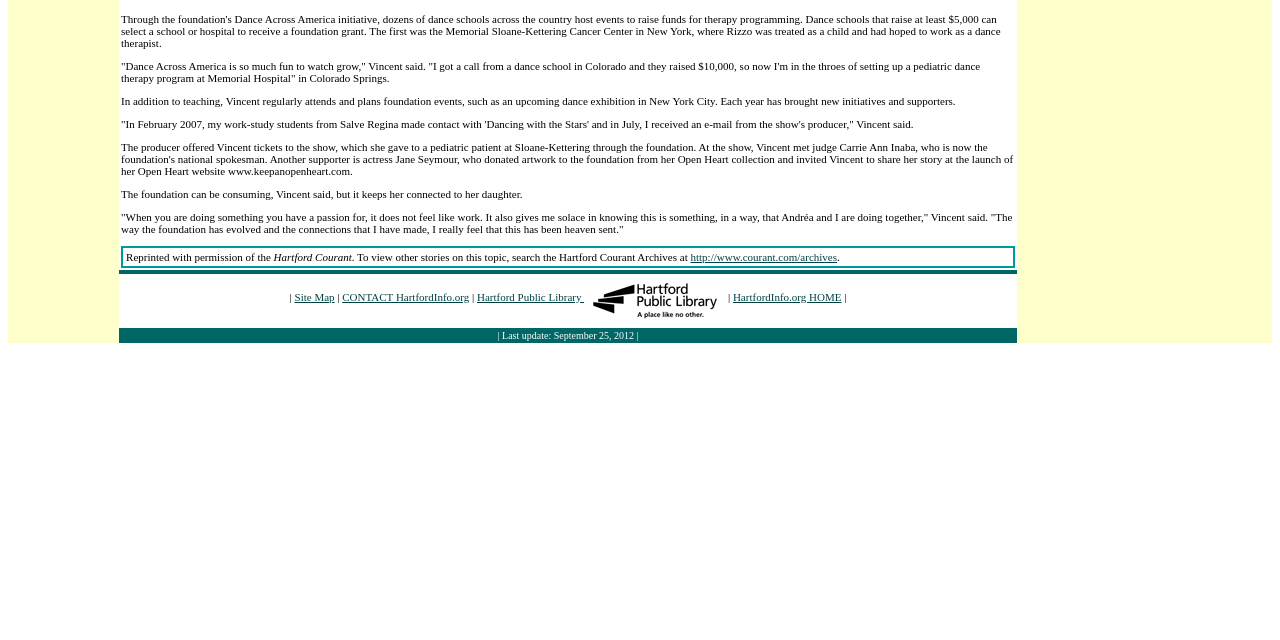Please determine the bounding box coordinates for the UI element described as: "Hartford Public Library".

[0.373, 0.455, 0.567, 0.473]